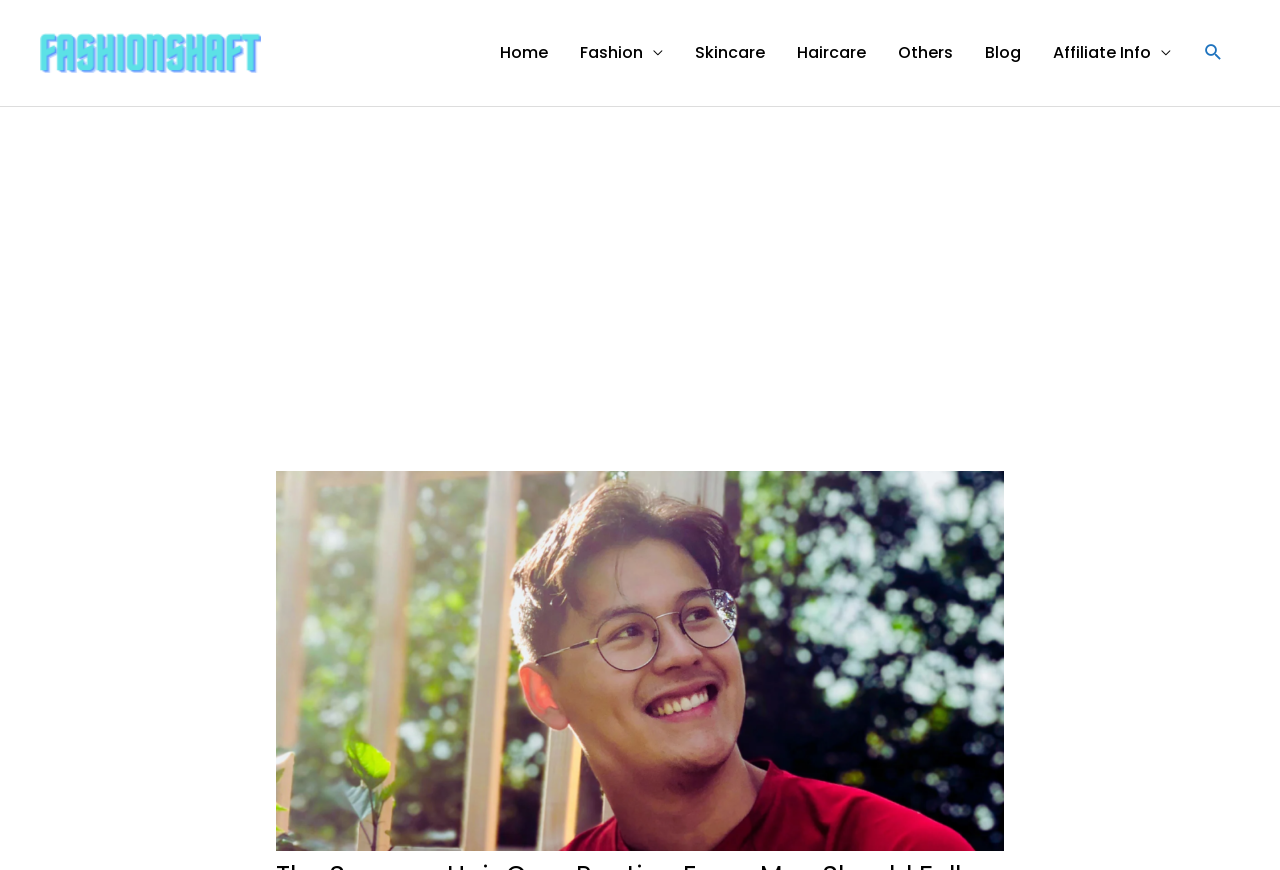Provide the bounding box for the UI element matching this description: "Haircare".

[0.61, 0.0, 0.689, 0.121]